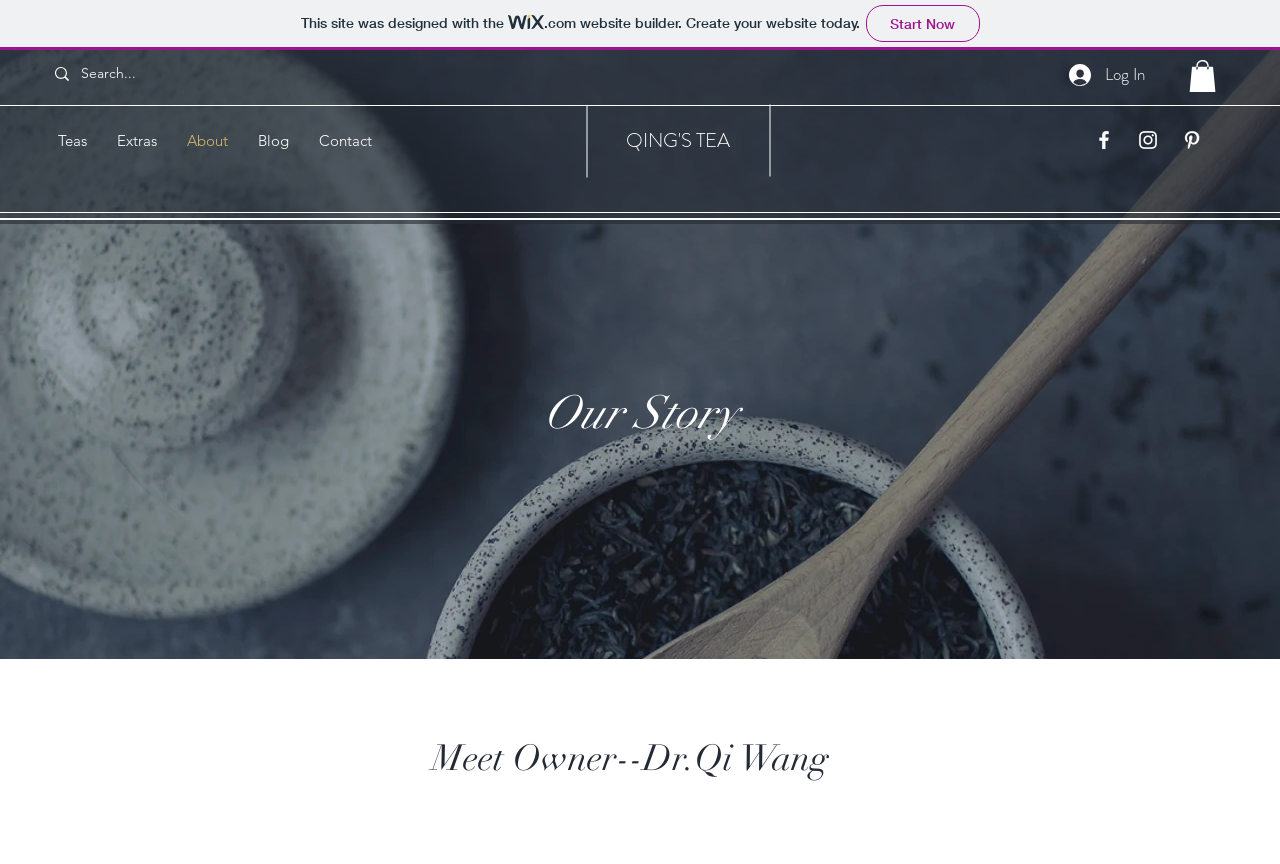Who is the owner of Qing's Tea?
Please elaborate on the answer to the question with detailed information.

I found the answer by looking at the heading element below 'Our Story', which says 'Meet Owner--Dr. Qi Wang'.